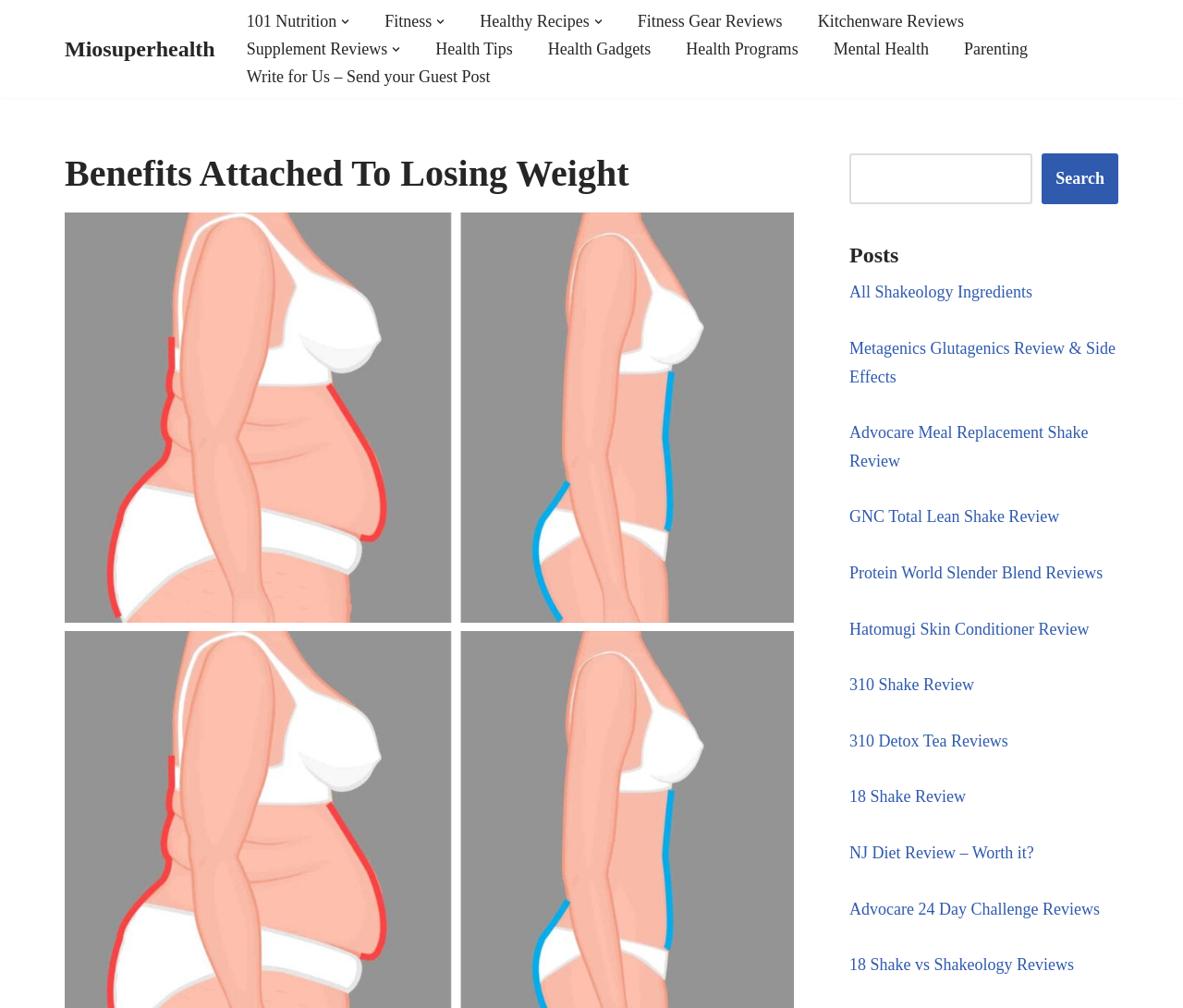Determine the bounding box coordinates for the clickable element to execute this instruction: "Search for a topic". Provide the coordinates as four float numbers between 0 and 1, i.e., [left, top, right, bottom].

[0.718, 0.152, 0.873, 0.202]